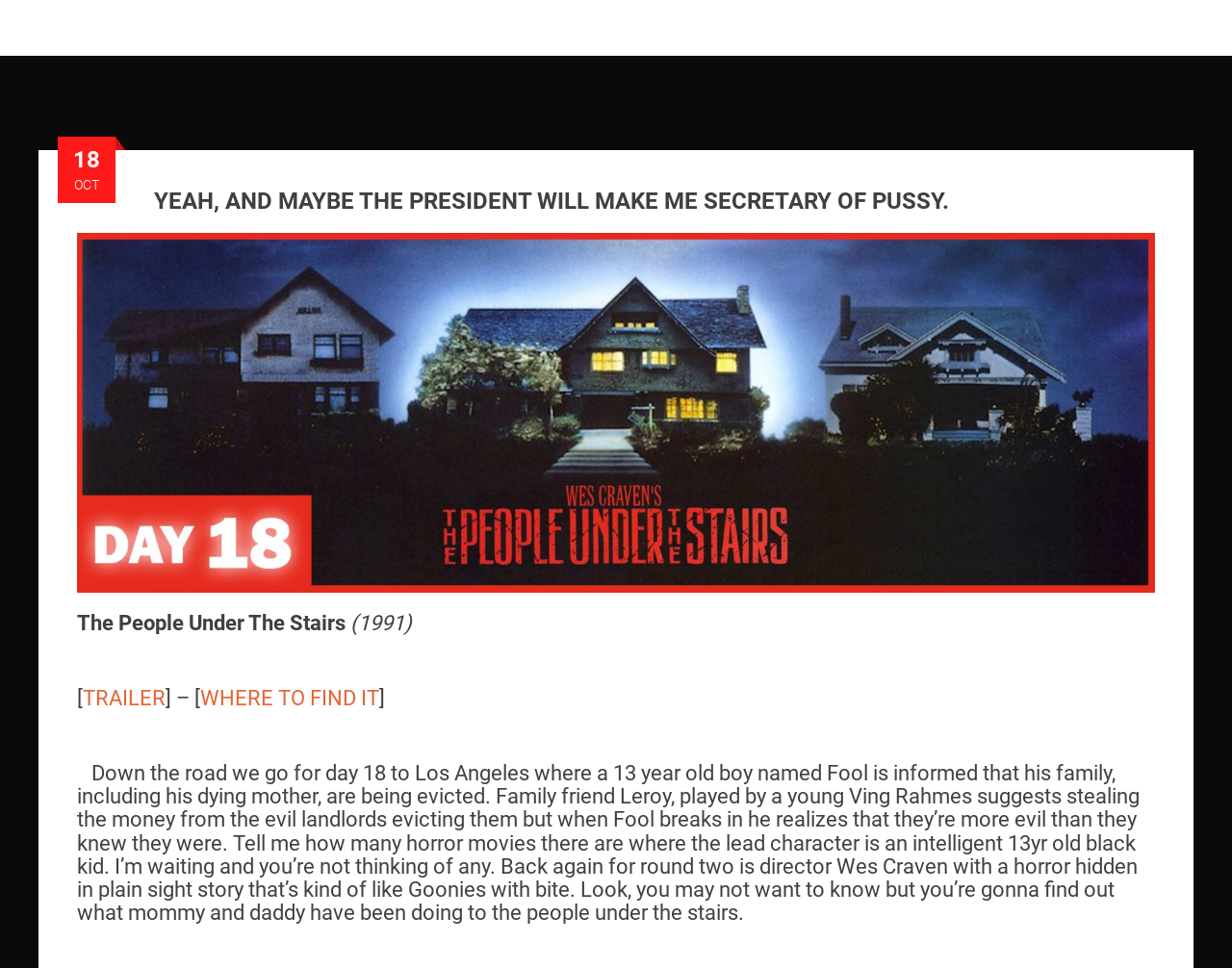What is the occupation of the evil landlords?
Using the image, provide a concise answer in one word or a short phrase.

None